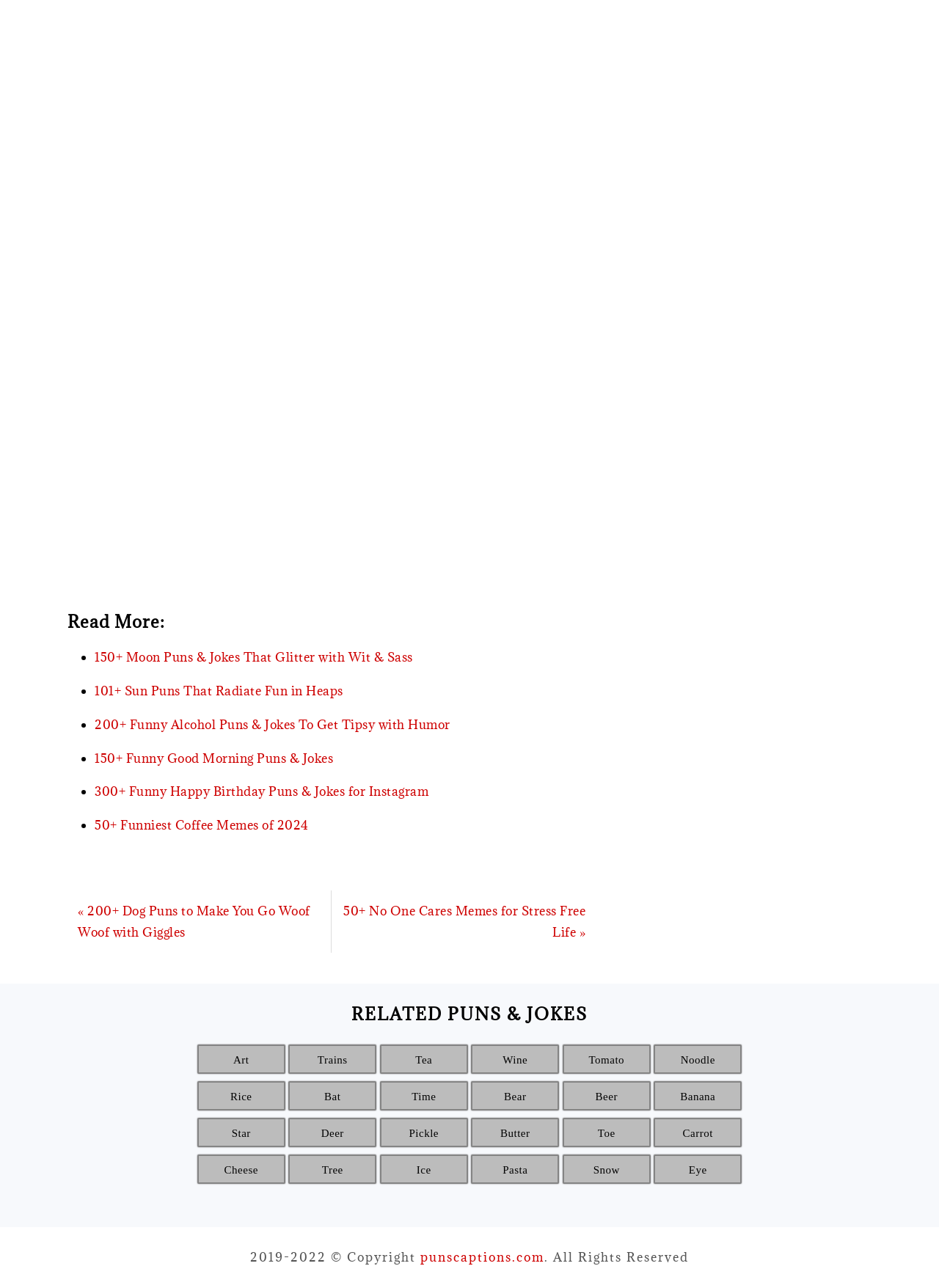Please give the bounding box coordinates of the area that should be clicked to fulfill the following instruction: "Click on 'punscaptions.com'". The coordinates should be in the format of four float numbers from 0 to 1, i.e., [left, top, right, bottom].

[0.448, 0.97, 0.58, 0.982]